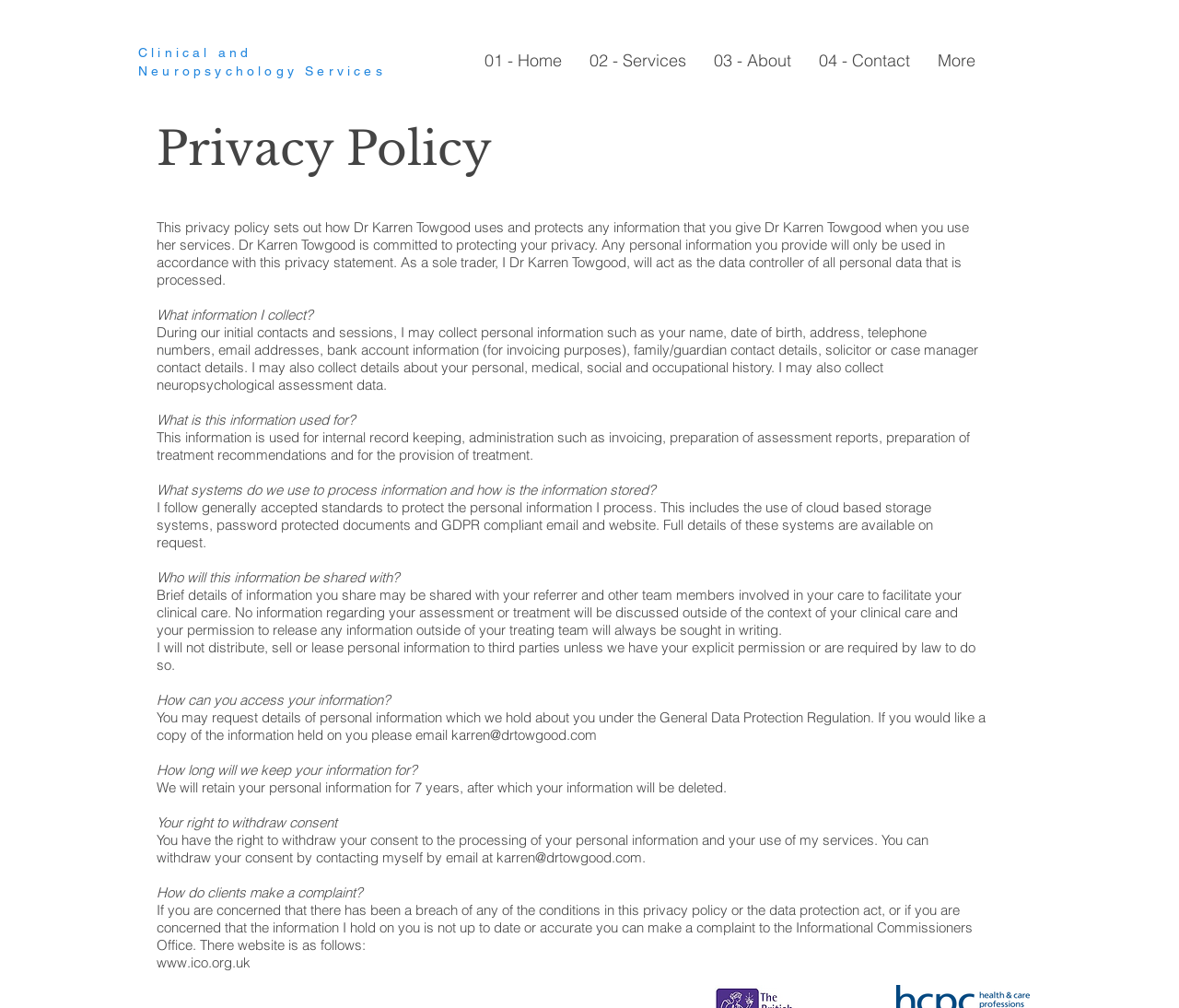Please identify the bounding box coordinates of the clickable element to fulfill the following instruction: "Navigate to Home". The coordinates should be four float numbers between 0 and 1, i.e., [left, top, right, bottom].

[0.399, 0.042, 0.488, 0.078]